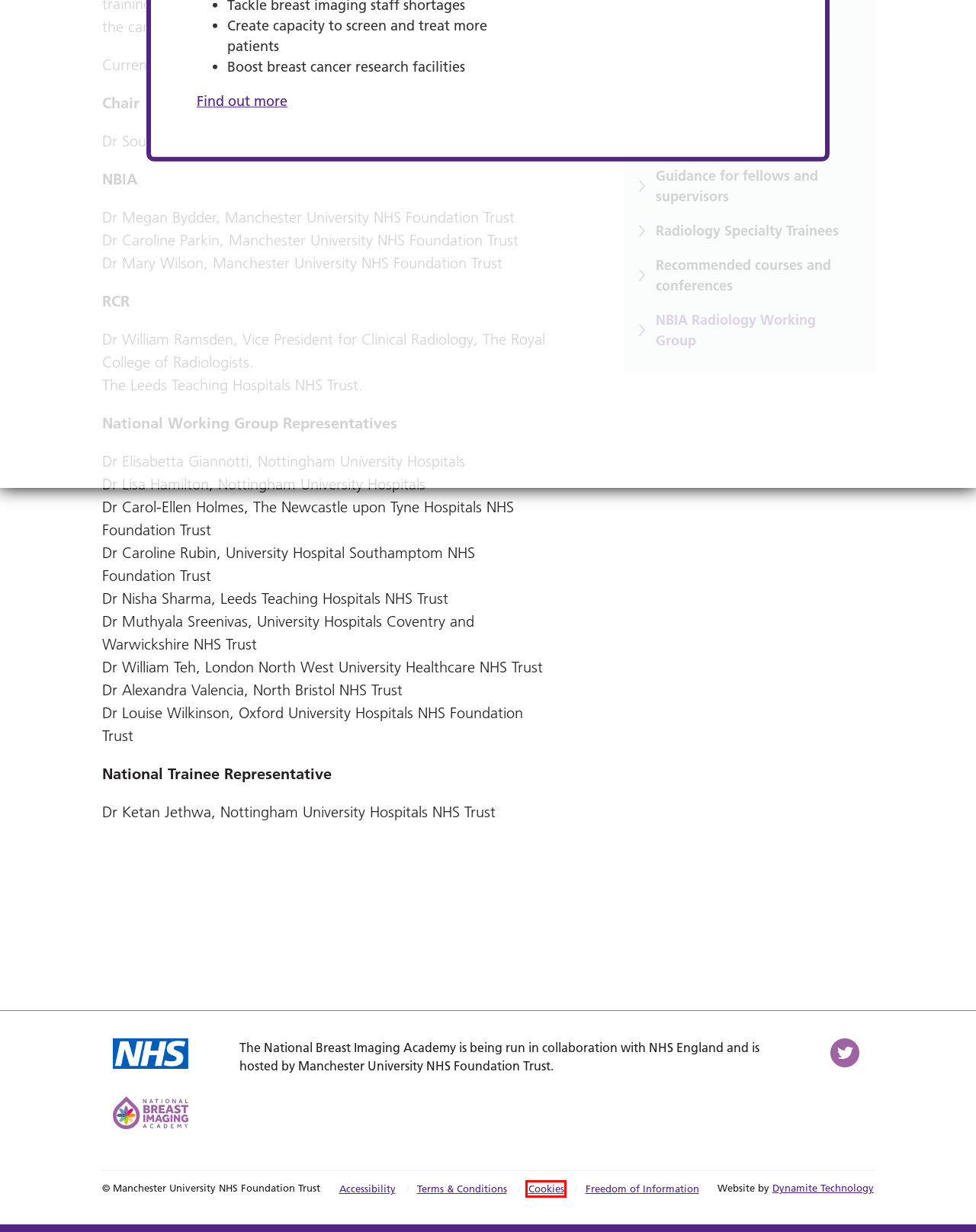You are provided with a screenshot of a webpage highlighting a UI element with a red bounding box. Choose the most suitable webpage description that matches the new page after clicking the element in the bounding box. Here are the candidates:
A. Dynamite Technology
B. About the NBIA Fellowship - National Breast Imaging Academy
C. Freedom of Information - National Breast Imaging Academy
D. Cookies - National Breast Imaging Academy
E. Fellowship employer information - National Breast Imaging Academy
F. Fellowship applicant information - National Breast Imaging Academy
G. Recommended courses and conferences - National Breast Imaging Academy
H. Guidance for fellows and supervisors - National Breast Imaging Academy

D